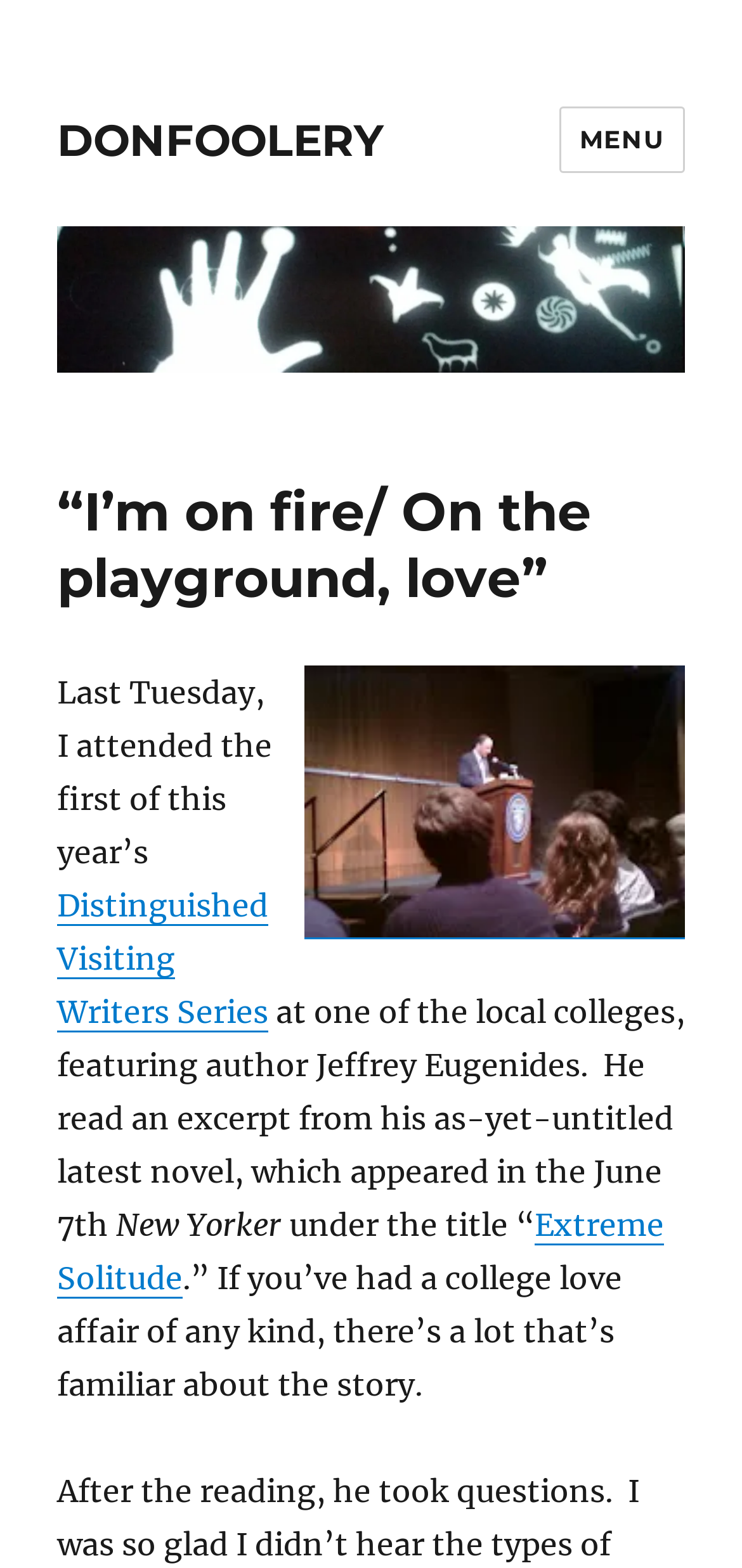Respond to the question below with a single word or phrase:
In which publication did the author's latest novel excerpt appear?

New Yorker